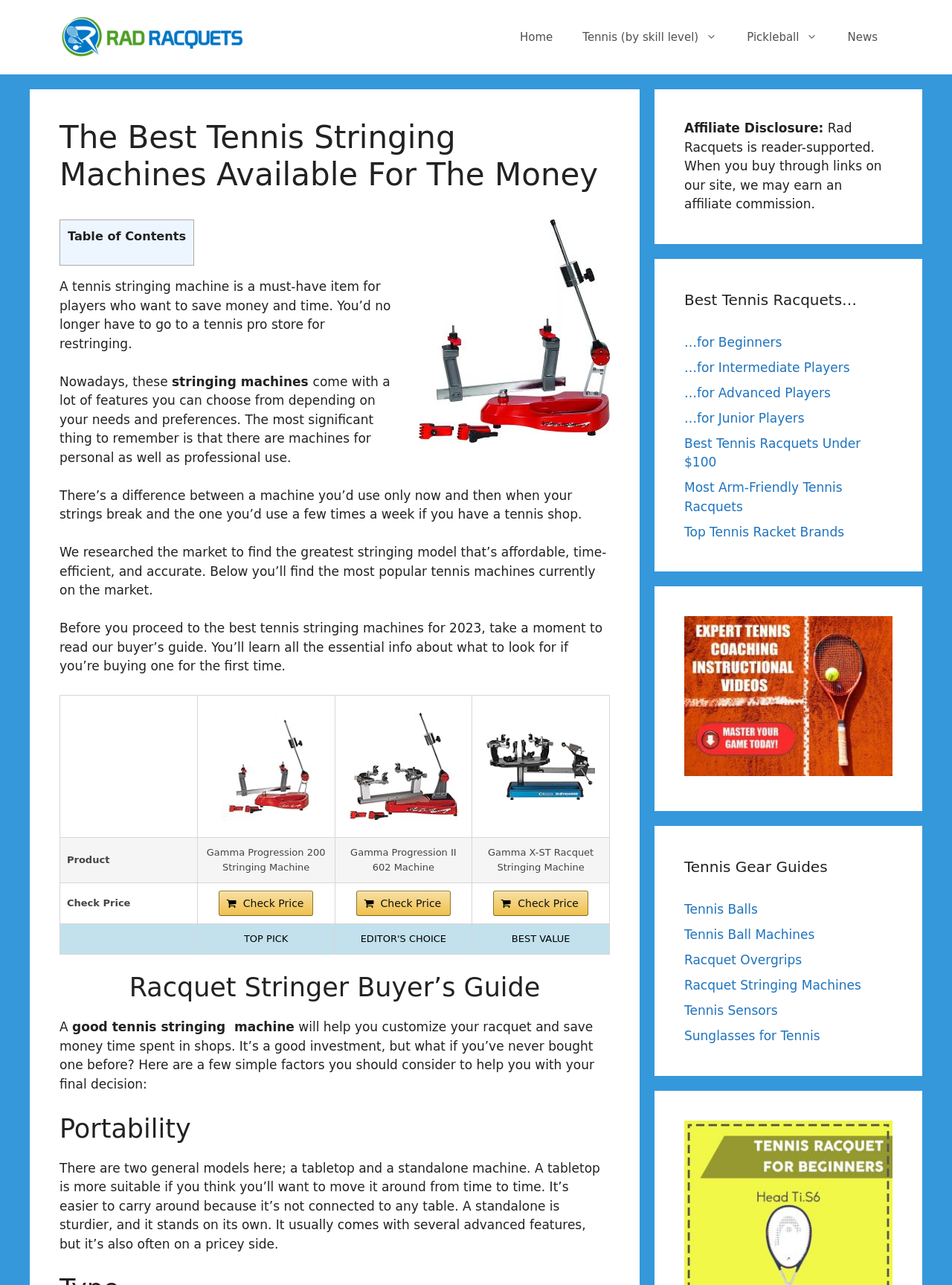Determine the bounding box coordinates of the area to click in order to meet this instruction: "View the guide for Racquet Stringing Machines".

[0.719, 0.761, 0.904, 0.773]